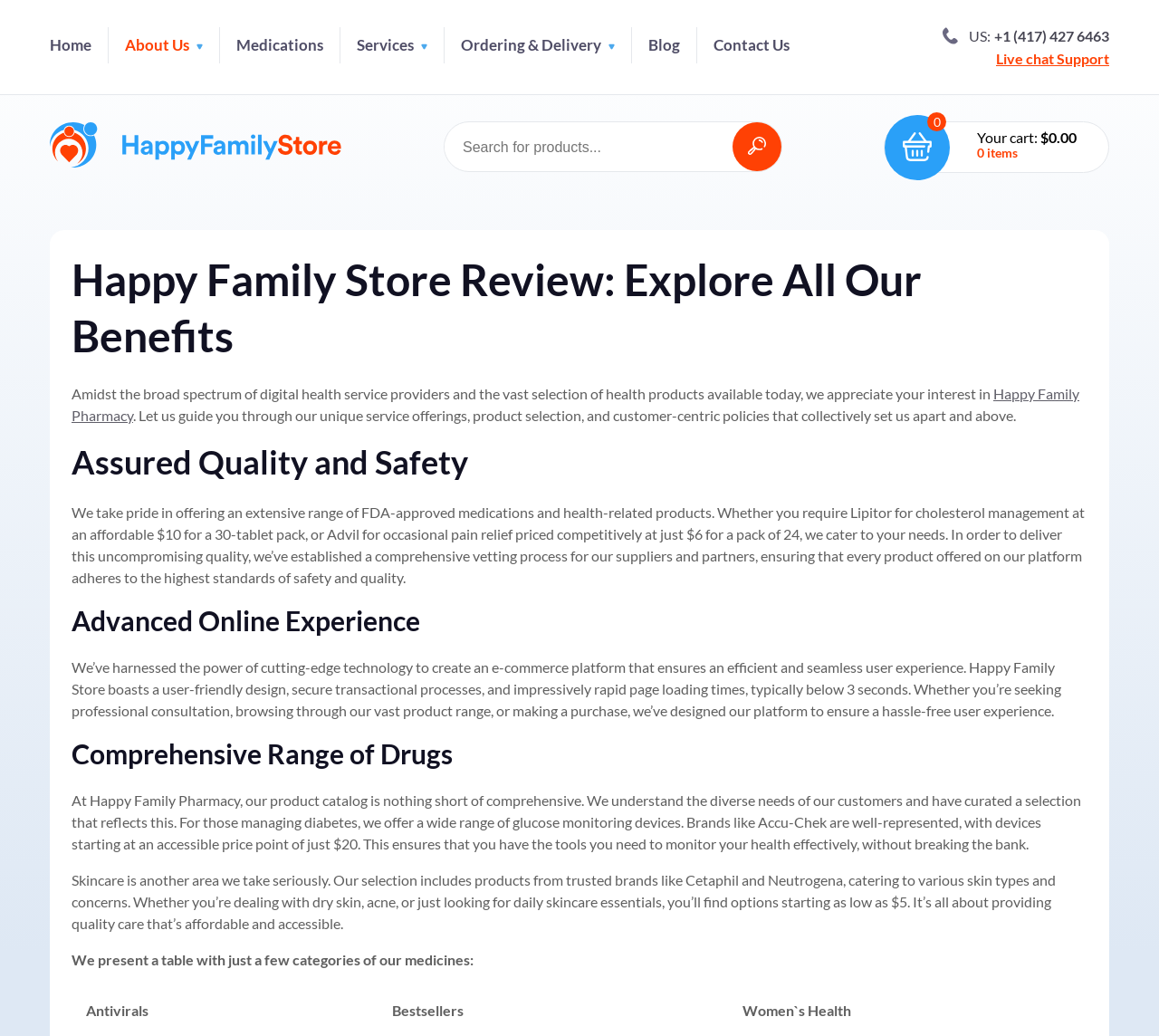Please identify the bounding box coordinates of the clickable element to fulfill the following instruction: "Click on Home". The coordinates should be four float numbers between 0 and 1, i.e., [left, top, right, bottom].

[0.043, 0.026, 0.093, 0.061]